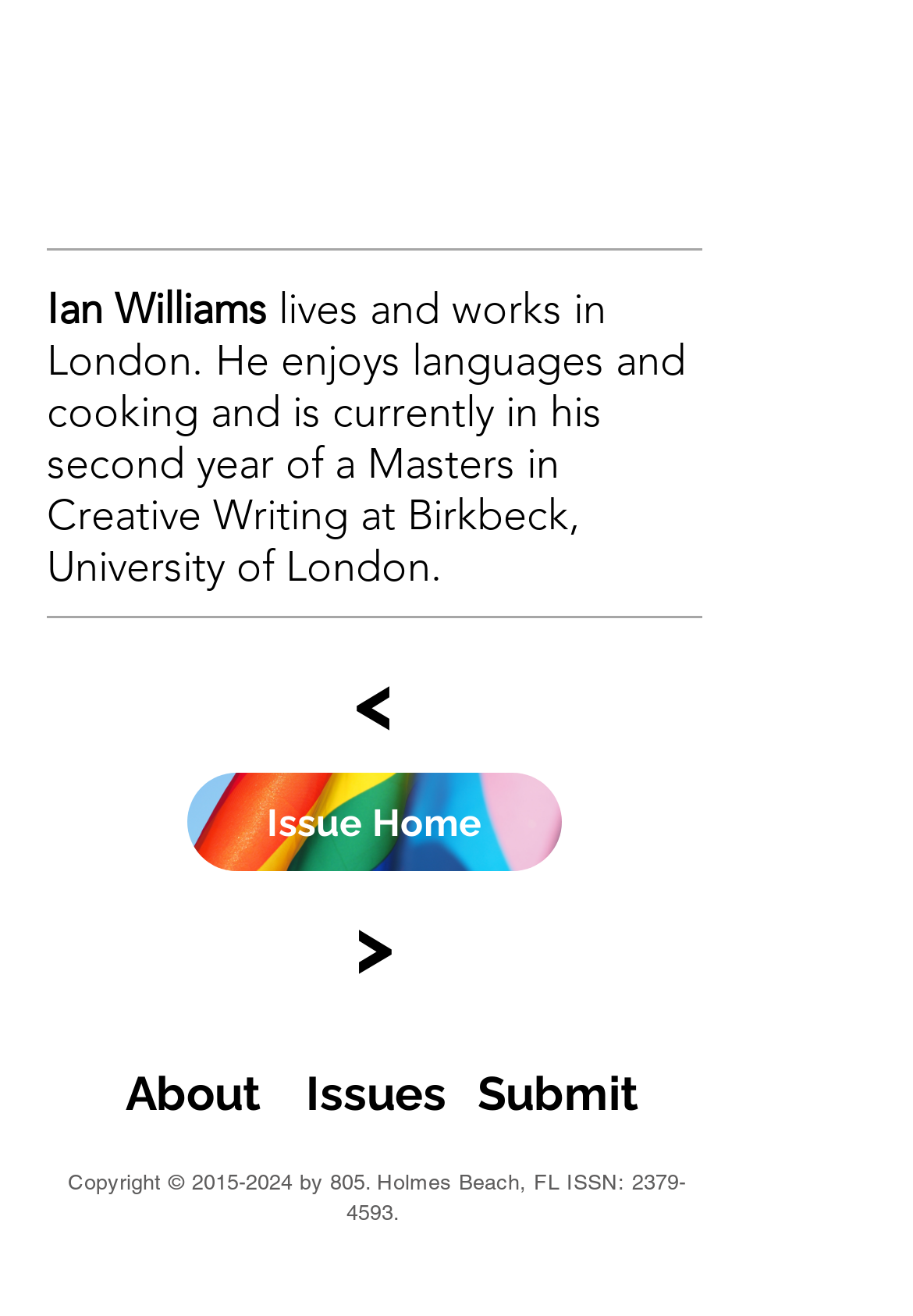Show the bounding box coordinates for the HTML element as described: "Issue Home".

[0.205, 0.587, 0.615, 0.662]